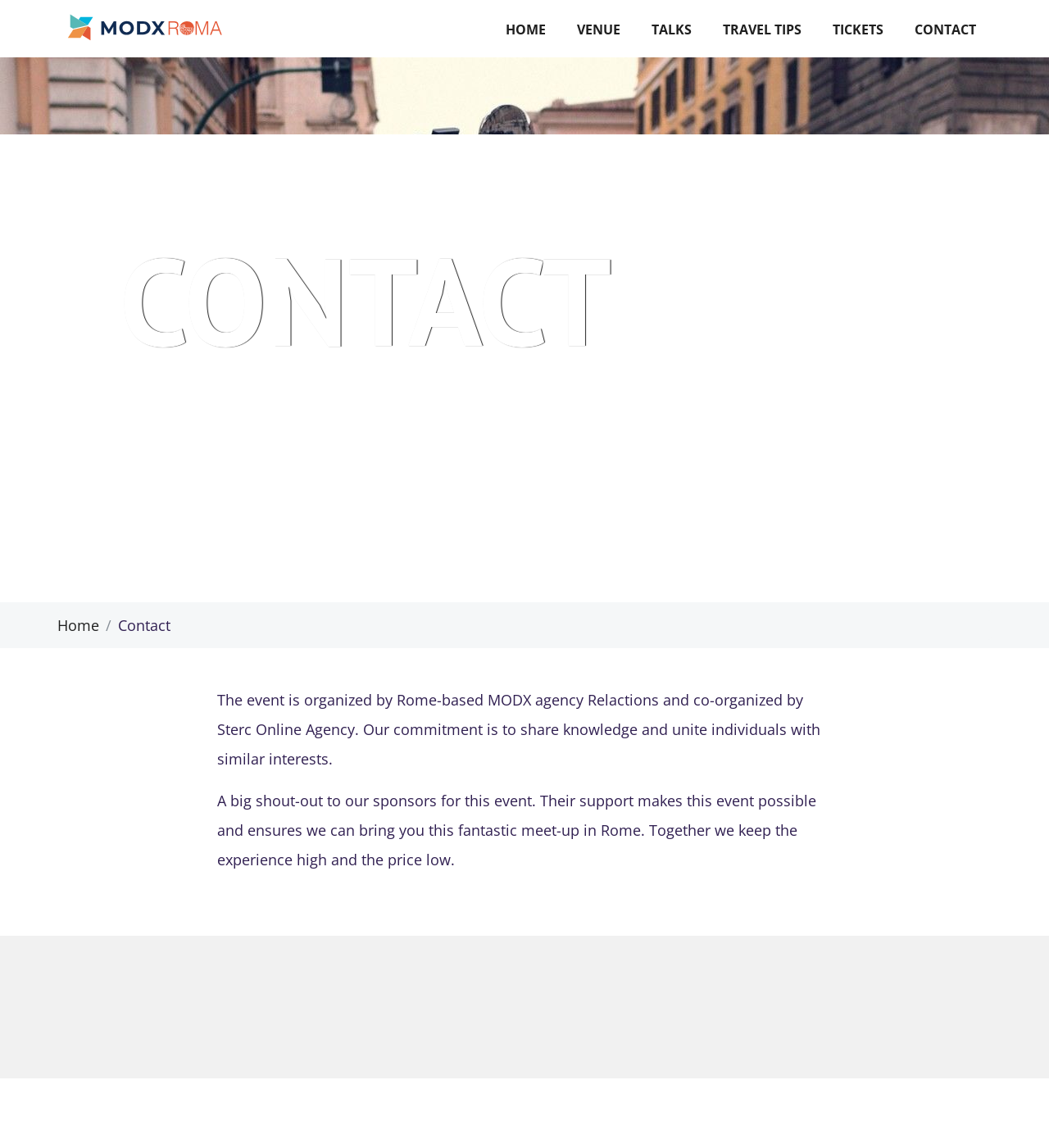Find the bounding box coordinates of the element to click in order to complete this instruction: "go to home page". The bounding box coordinates must be four float numbers between 0 and 1, denoted as [left, top, right, bottom].

[0.055, 0.007, 0.223, 0.043]